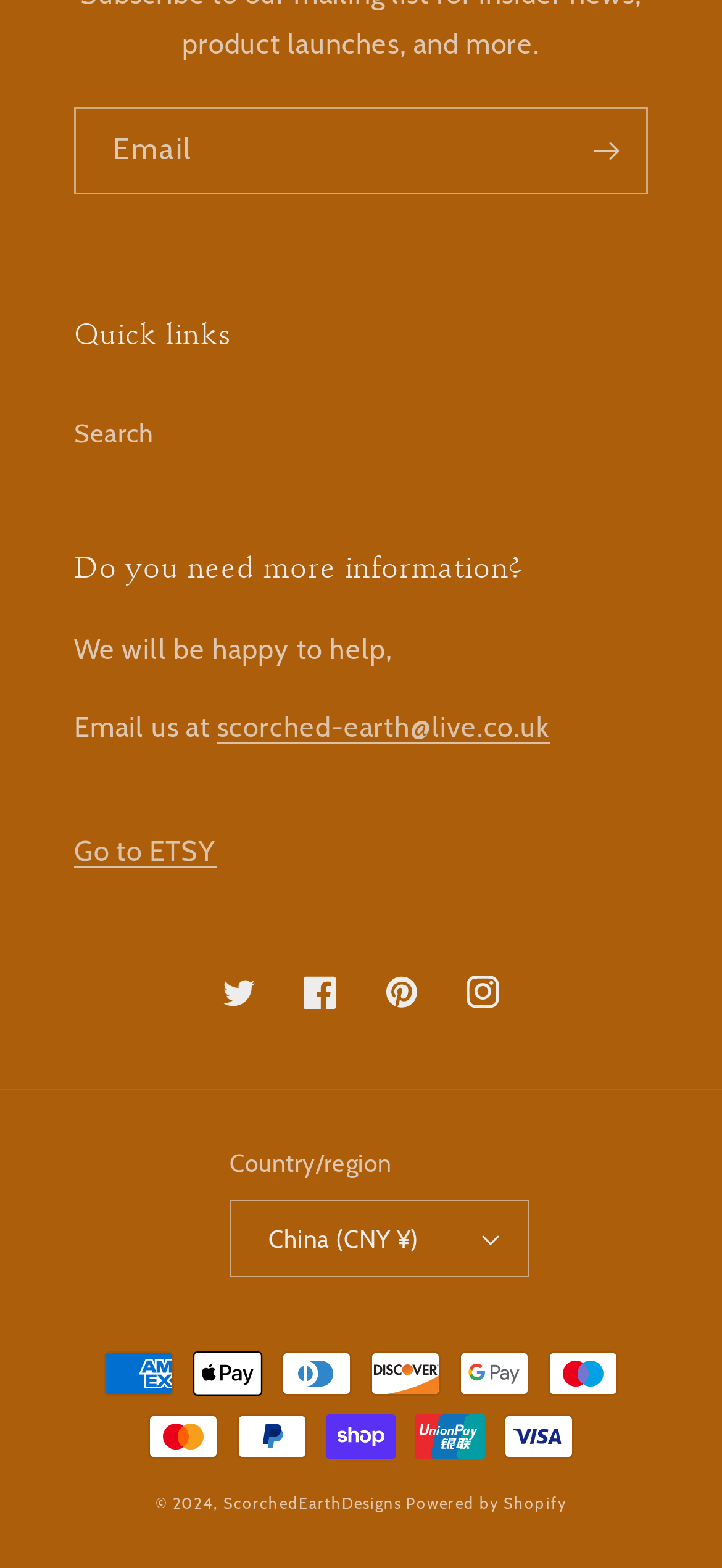Specify the bounding box coordinates of the area to click in order to execute this command: 'Go to ETSY'. The coordinates should consist of four float numbers ranging from 0 to 1, and should be formatted as [left, top, right, bottom].

[0.103, 0.532, 0.3, 0.554]